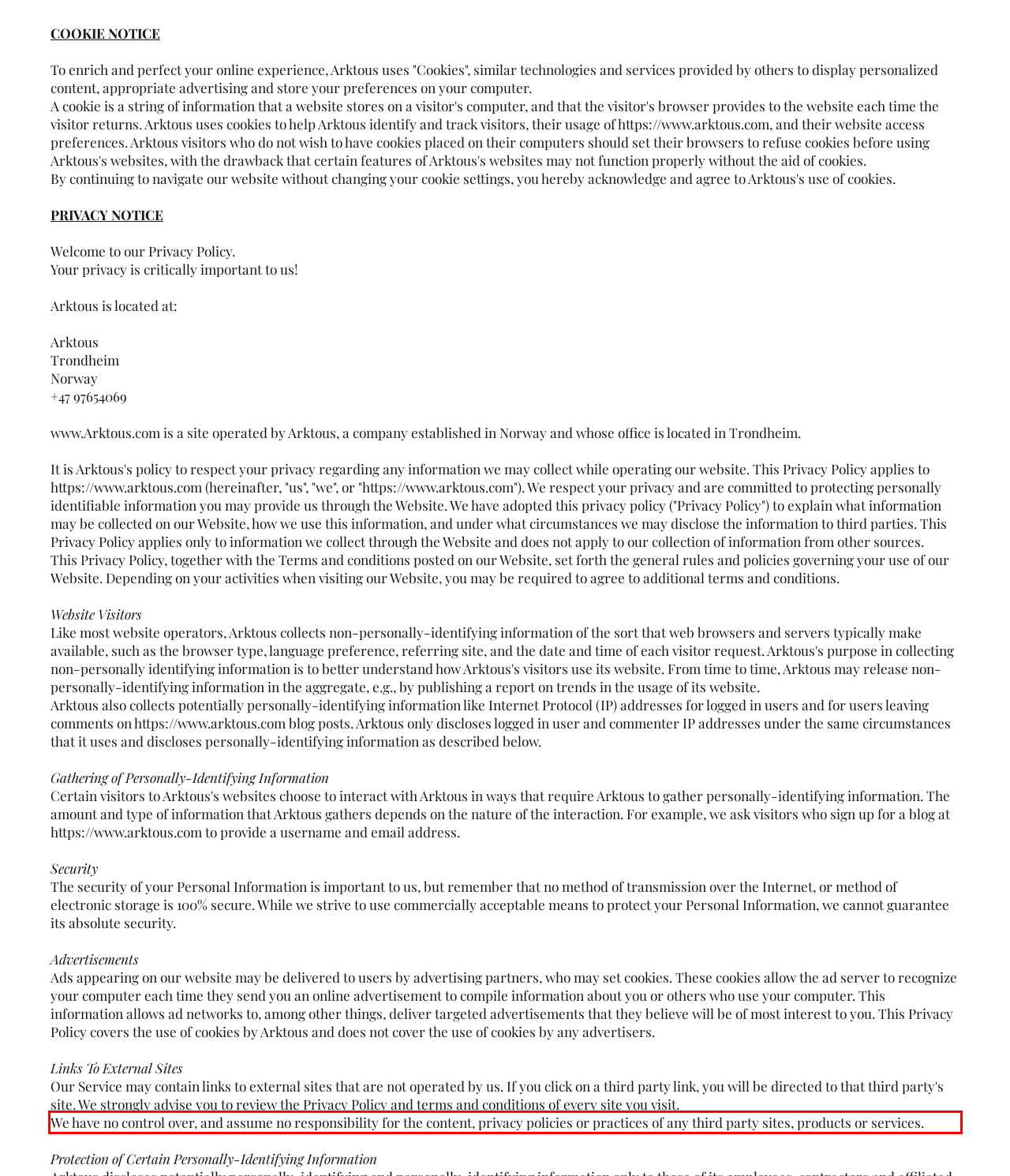You are provided with a webpage screenshot that includes a red rectangle bounding box. Extract the text content from within the bounding box using OCR.

We have no control over, and assume no responsibility for the content, privacy policies or practices of any third party sites, products or services.